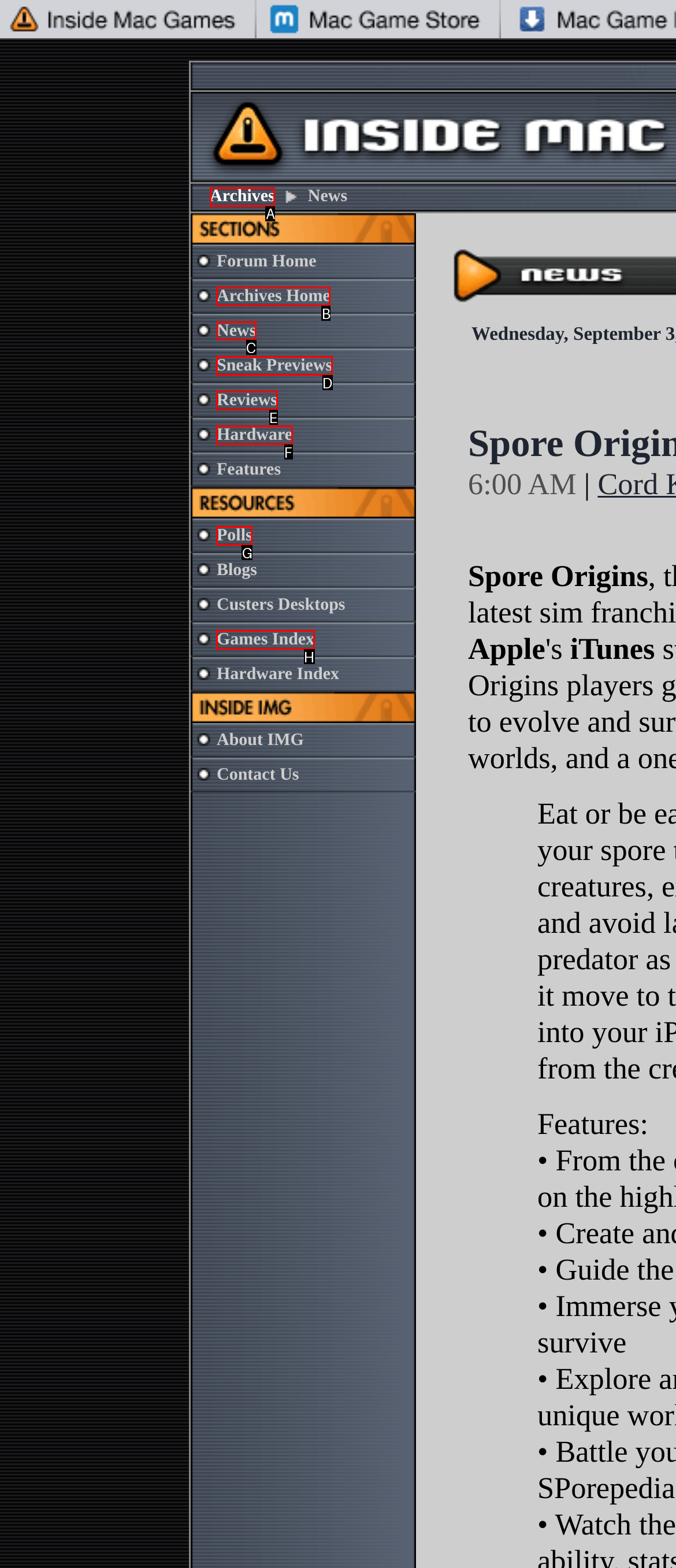Given the task: Read News, point out the letter of the appropriate UI element from the marked options in the screenshot.

C